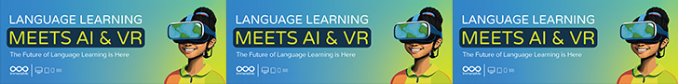Formulate a detailed description of the image content.

The image features a vibrant promotional banner depicting the intersection of language learning with artificial intelligence (AI) and virtual reality (VR). Central to the design is a smiling learner wearing a virtual reality headset, symbolizing the immersive experiences made possible through these technologies. The bold, eye-catching text proclaims "LANGUAGE LEARNING MEETS AI & VR," emphasizing the innovative approaches reshaping educational landscapes. Below this, the phrase "The Future of Language Learning is Here" further captures the essence of modern advancements in education. This visual is indicative of a forward-thinking approach to engaging students and enhancing their learning experiences through cutting-edge technology.